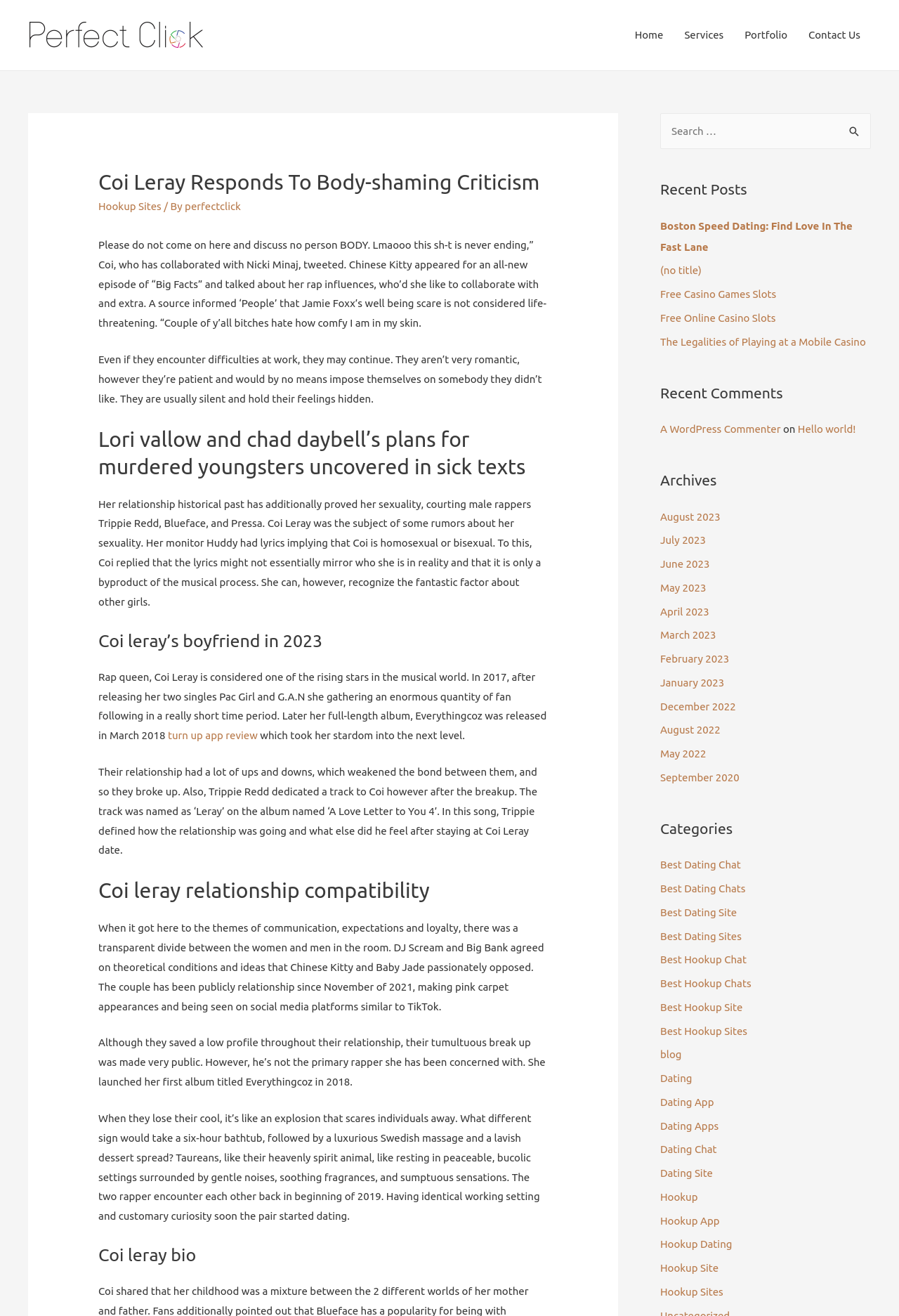Using details from the image, please answer the following question comprehensively:
What is the name of the app mentioned in the article?

The article mentions a link 'turn up app review', which suggests that the app being referred to is the 'turn up app'.